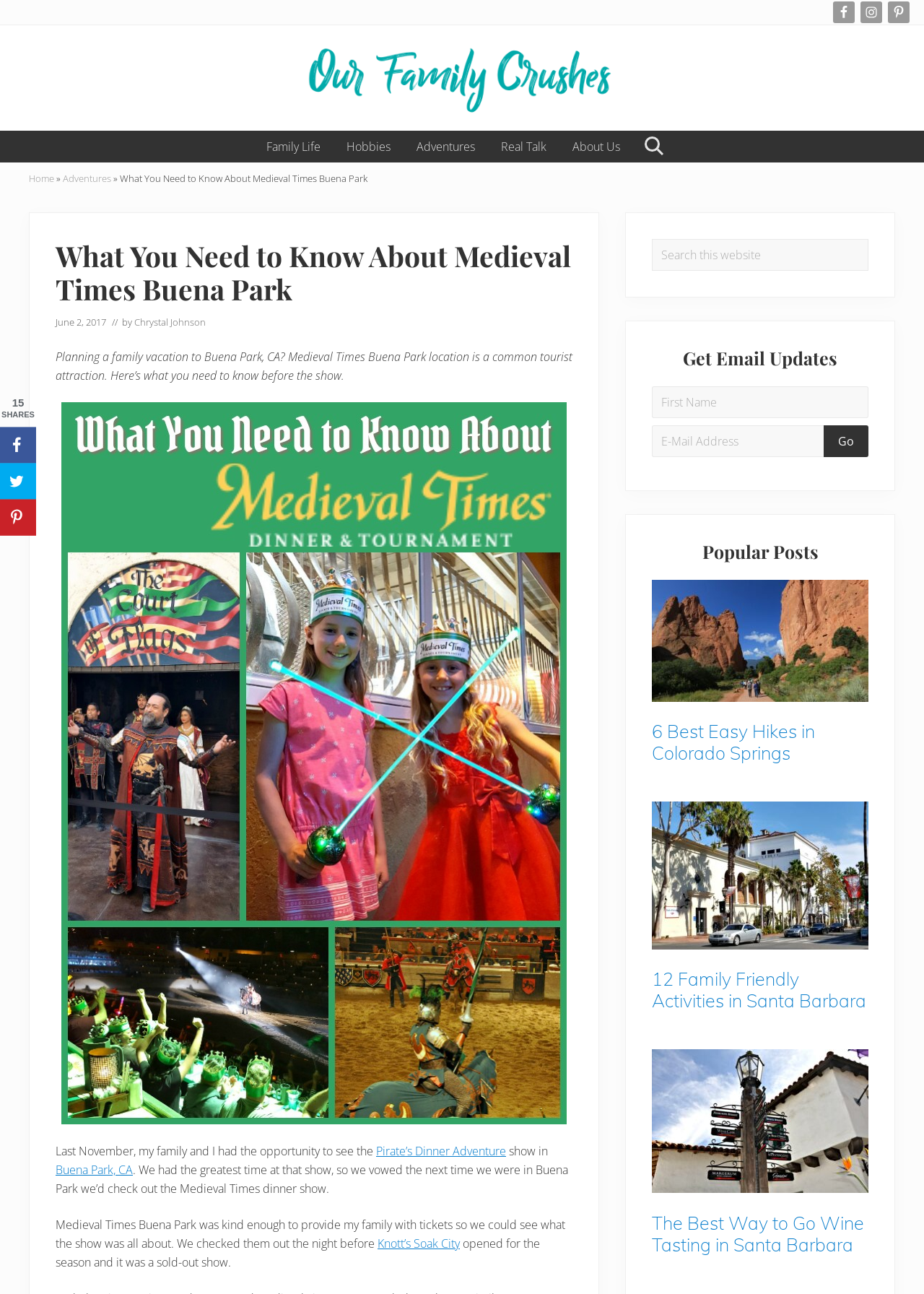Kindly respond to the following question with a single word or a brief phrase: 
What is the search button text?

Search